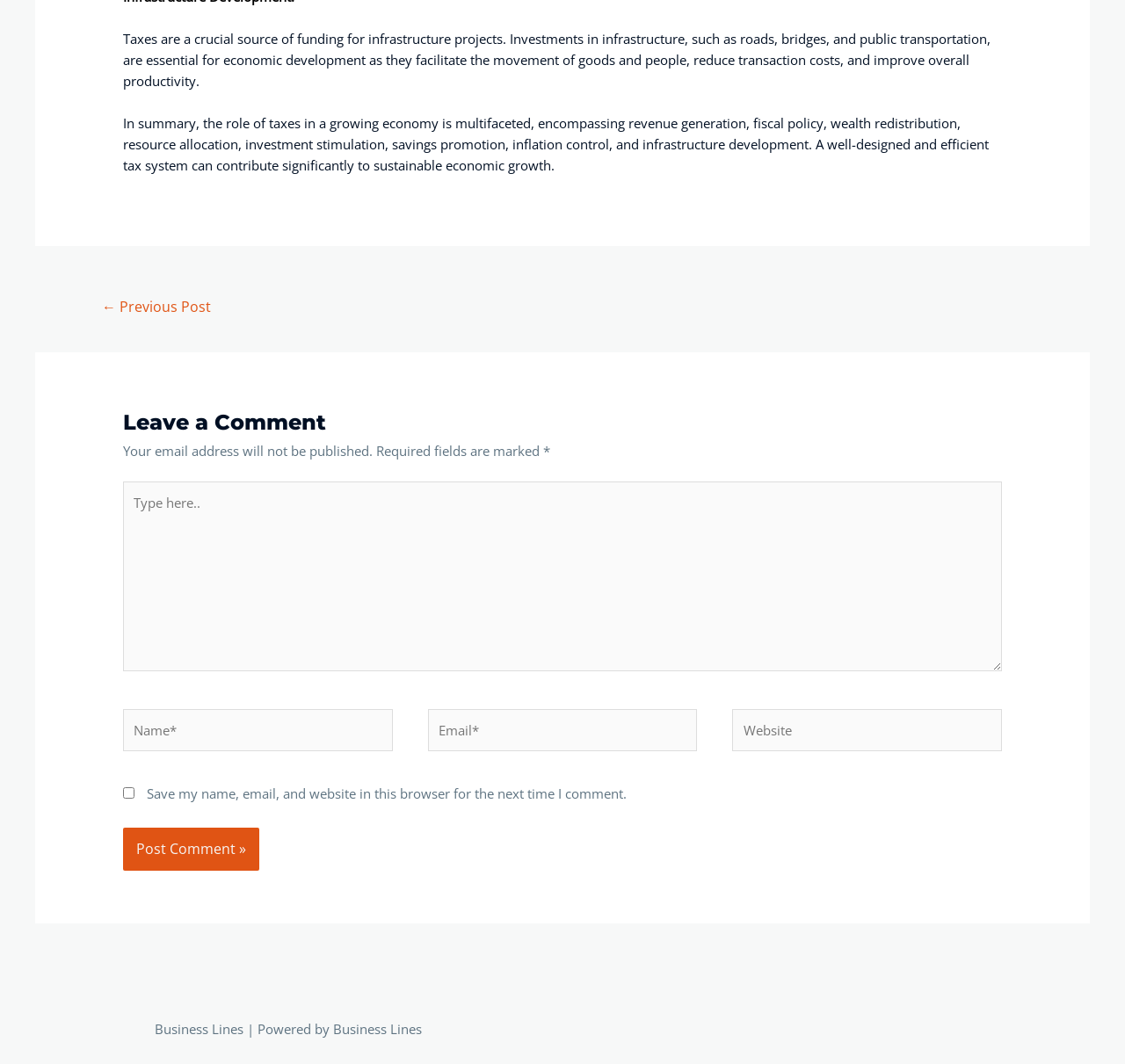Use a single word or phrase to answer this question: 
What is the name of the website's theme or platform?

Business Lines